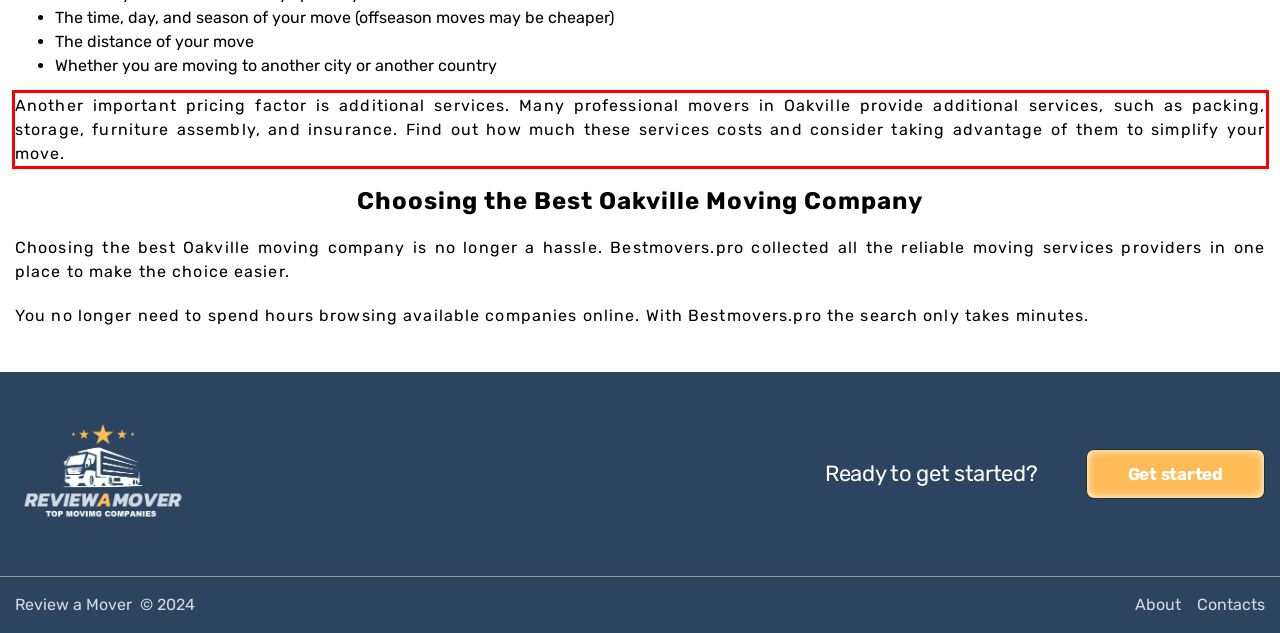The screenshot provided shows a webpage with a red bounding box. Apply OCR to the text within this red bounding box and provide the extracted content.

Another important pricing factor is additional services. Many professional movers in Oakville provide additional services, such as packing, storage, furniture assembly, and insurance. Find out how much these services costs and consider taking advantage of them to simplify your move.